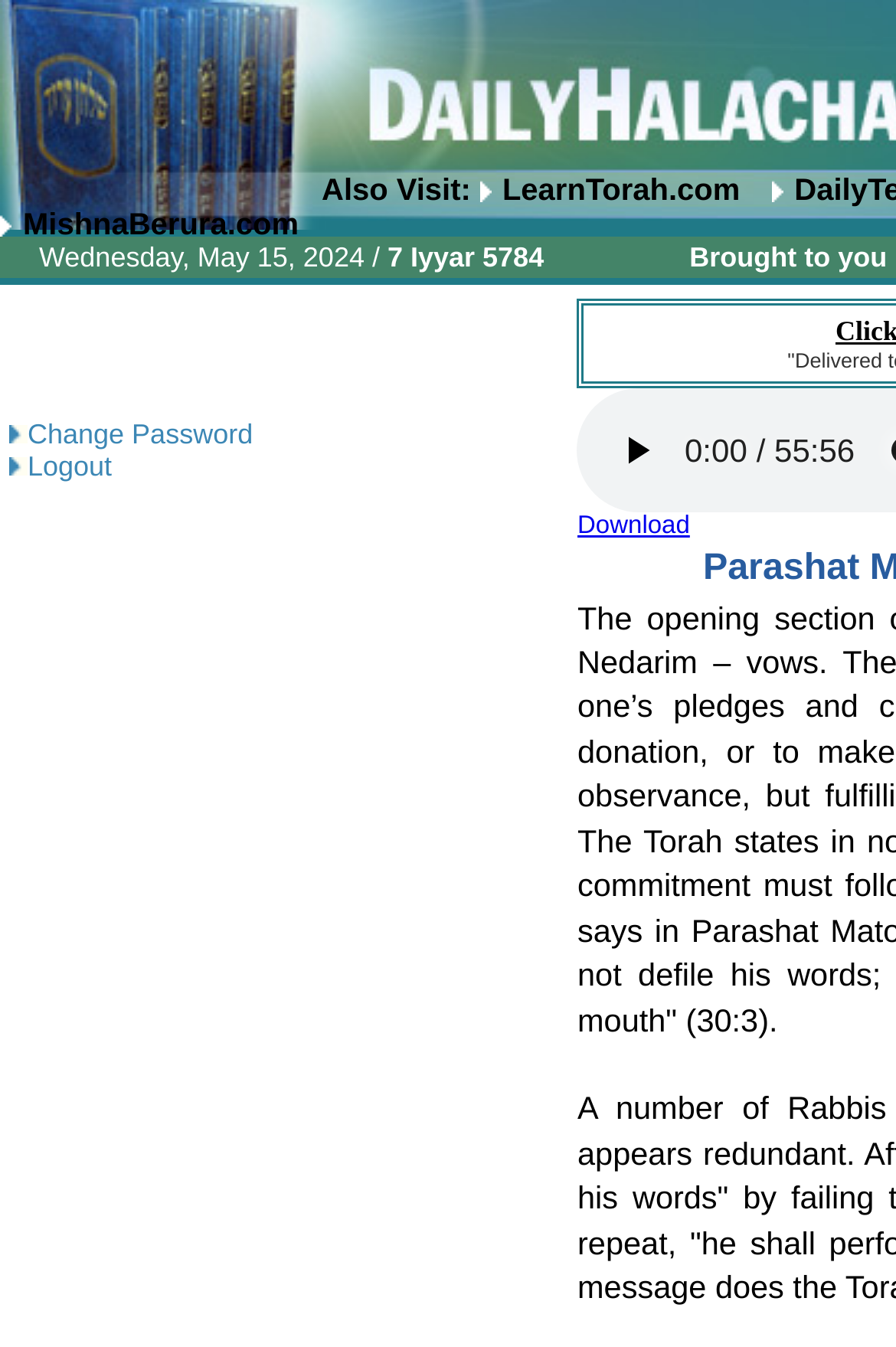How many links are there in the top section?
Look at the screenshot and respond with one word or a short phrase.

3